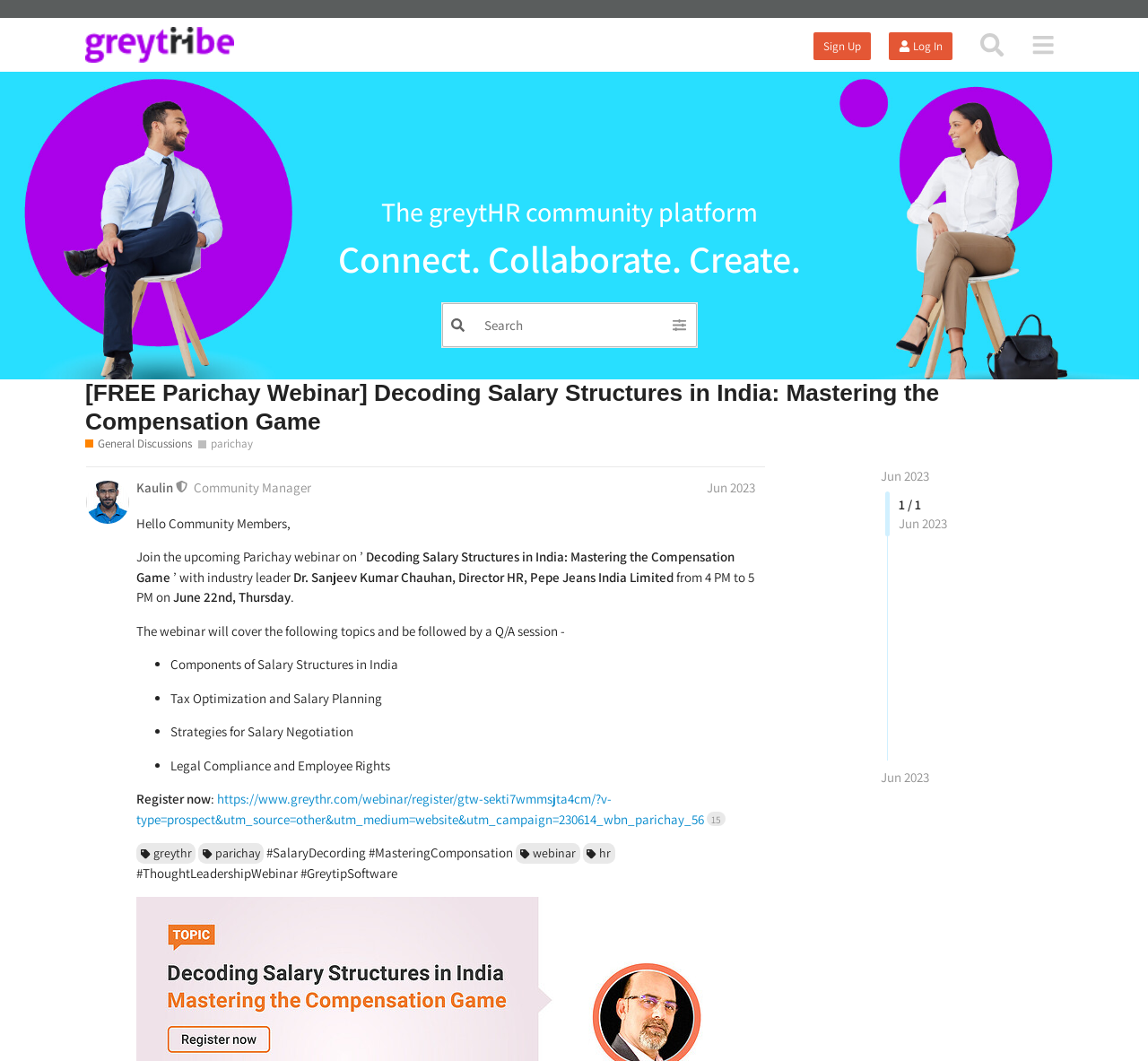Who is the industry leader speaking at the webinar?
Please provide a detailed and thorough answer to the question.

I found the answer by reading the text that introduces the speaker, 'Join the upcoming Parichay webinar on ’ Decoding Salary Structures in India: Mastering the Compensation Game ’ with industry leader Dr. Sanjeev Kumar Chauhan, Director HR, Pepe Jeans India Limited'.